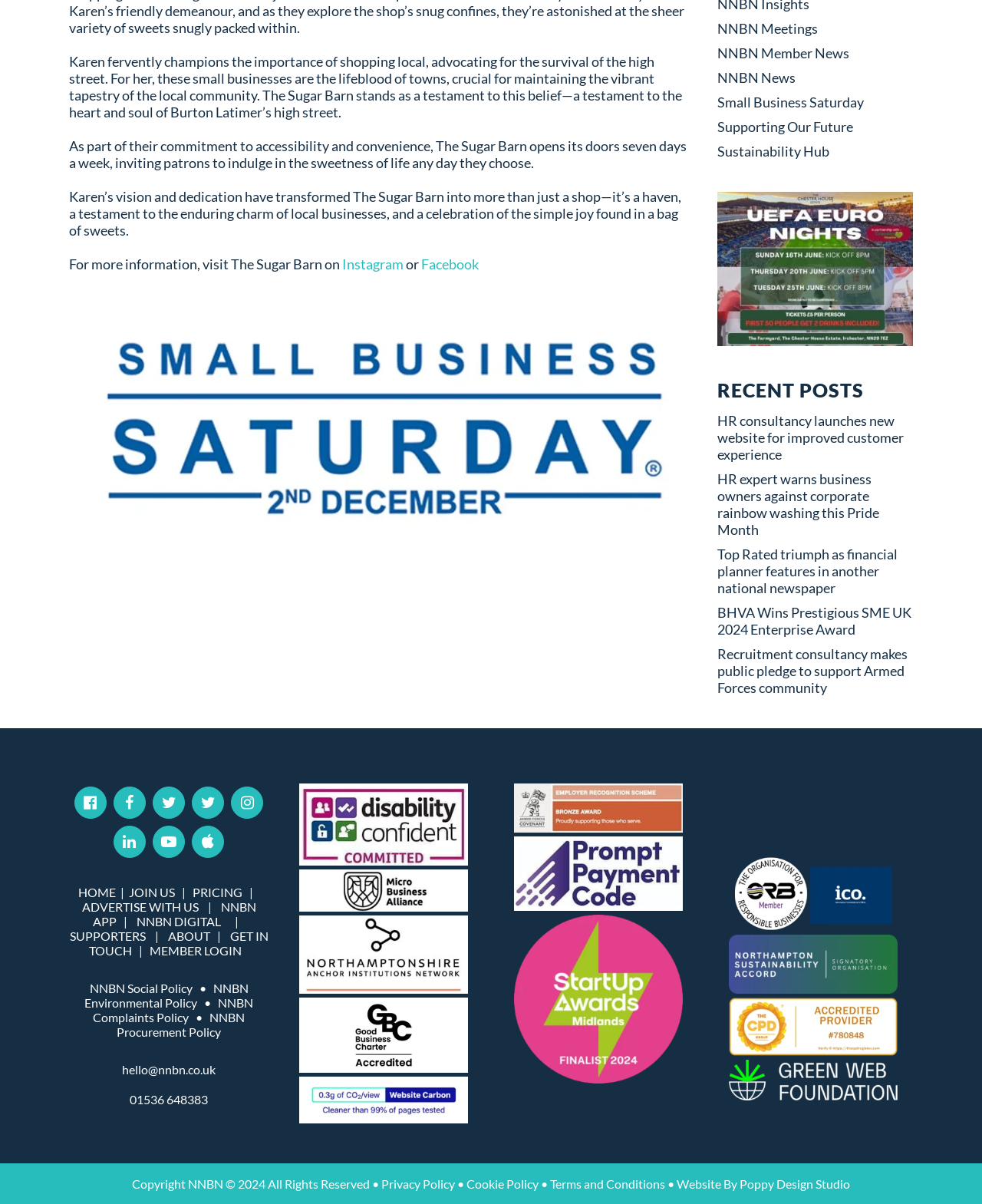Please indicate the bounding box coordinates of the element's region to be clicked to achieve the instruction: "Click on the 'Instagram' link". Provide the coordinates as four float numbers between 0 and 1, i.e., [left, top, right, bottom].

[0.348, 0.212, 0.411, 0.226]